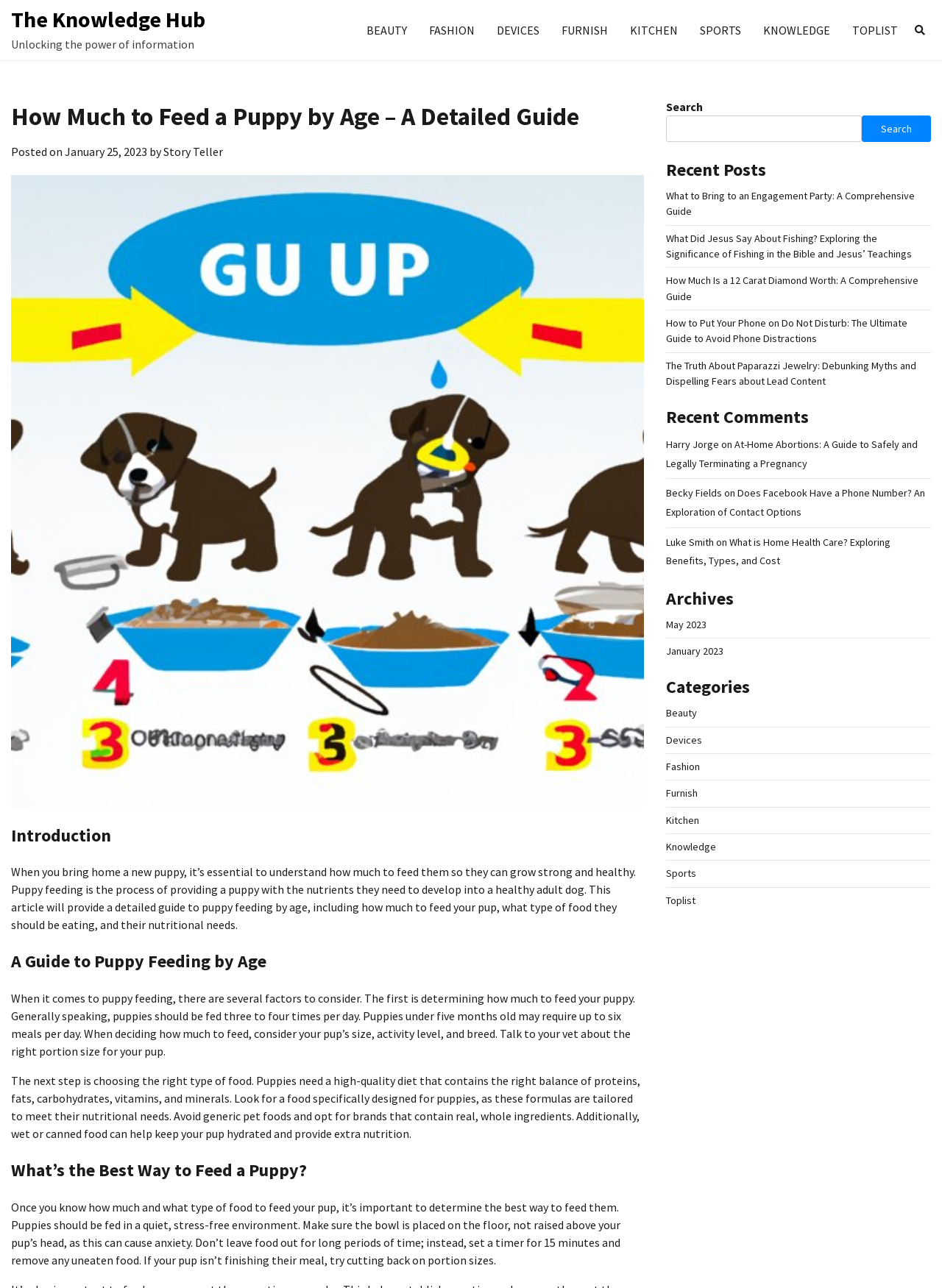Specify the bounding box coordinates of the area that needs to be clicked to achieve the following instruction: "View the 'Recent Posts'".

[0.707, 0.124, 0.988, 0.141]